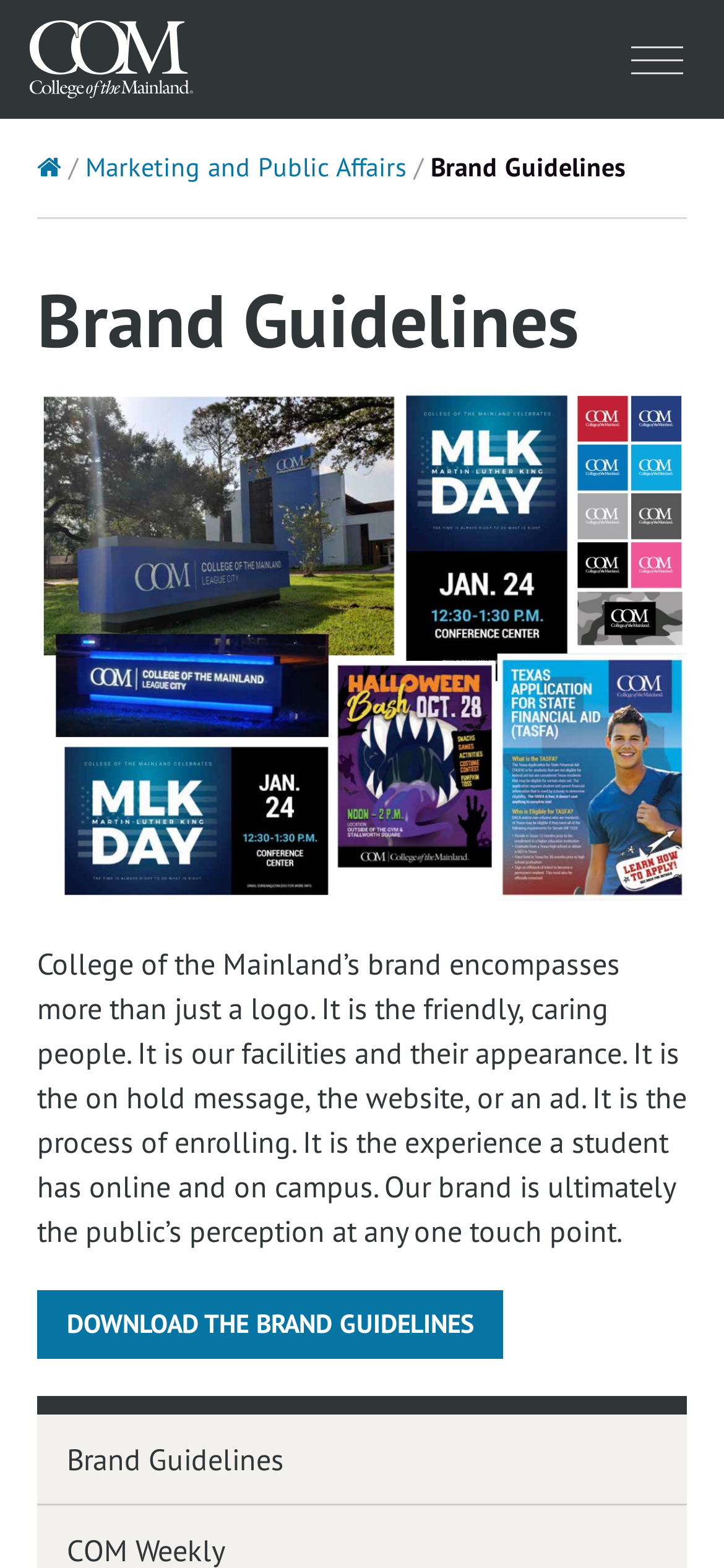What is the relationship between the college's brand and its facilities?
Provide a detailed and extensive answer to the question.

The static text element explains that the college's brand encompasses not only the logo but also its facilities and their appearance, indicating that the facilities are an integral part of the college's brand.